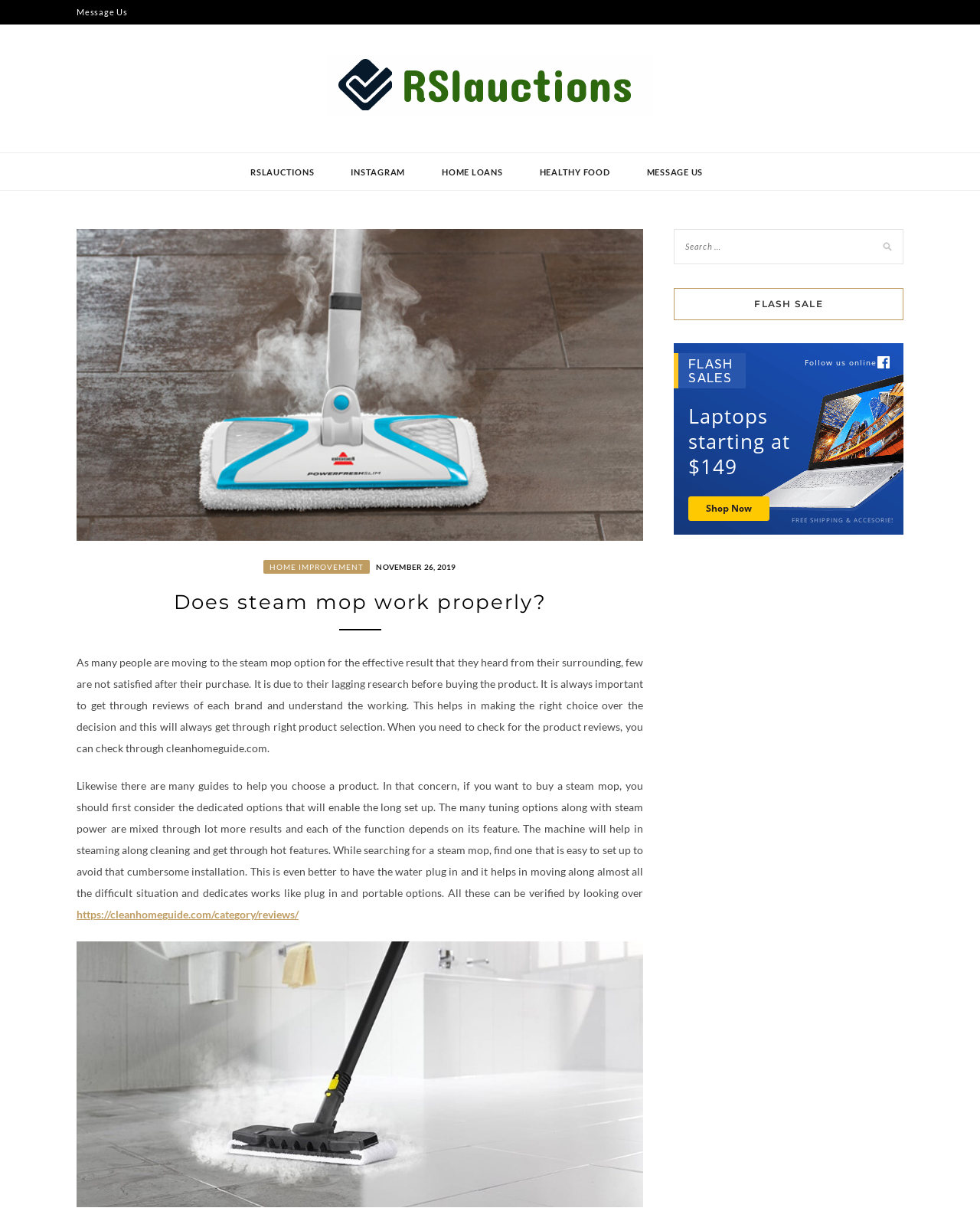What is the position of the 'MESSAGE US' link?
Answer with a single word or phrase, using the screenshot for reference.

Top right